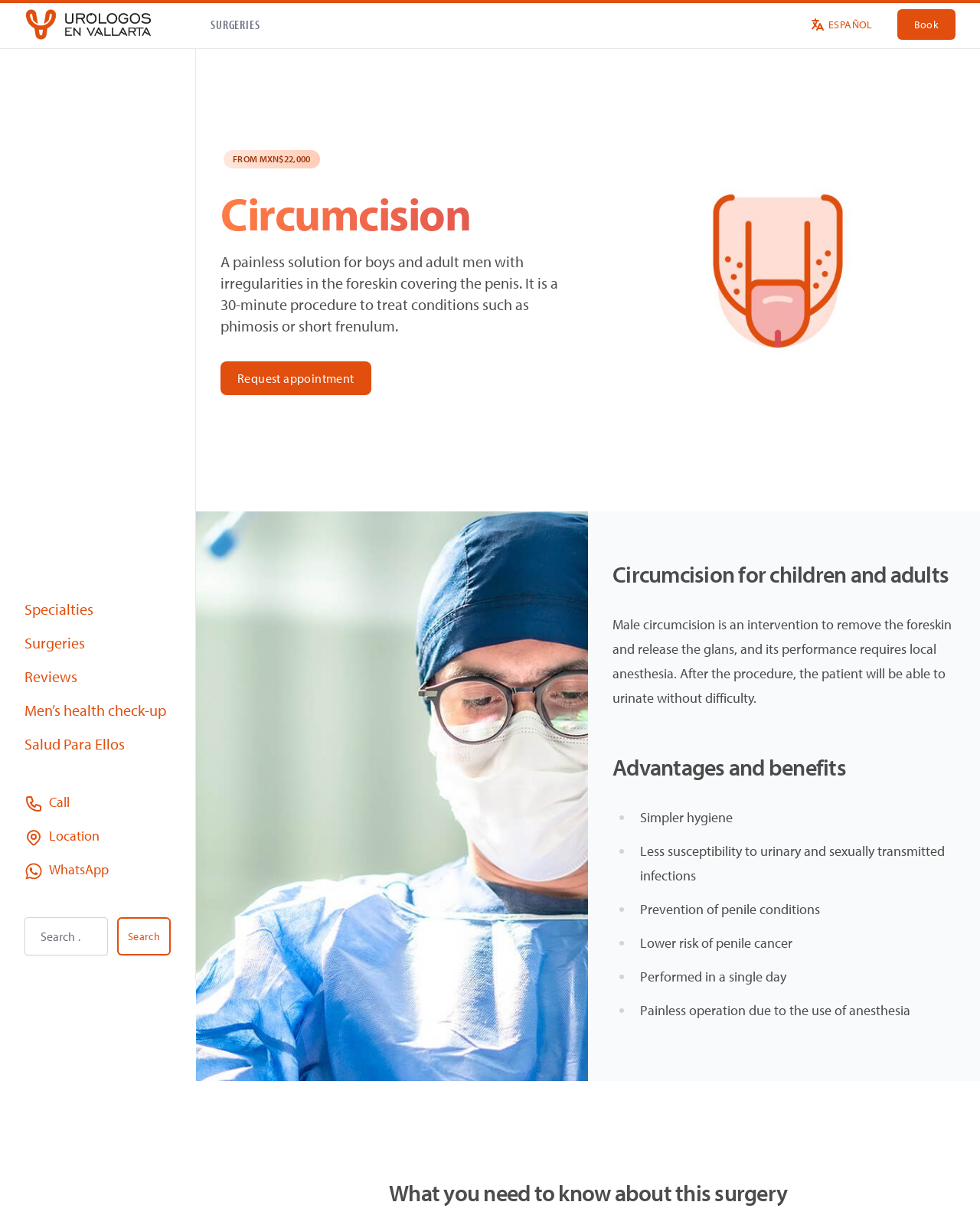Please find the bounding box coordinates of the element's region to be clicked to carry out this instruction: "Click the WhatsApp link".

[0.05, 0.708, 0.111, 0.723]